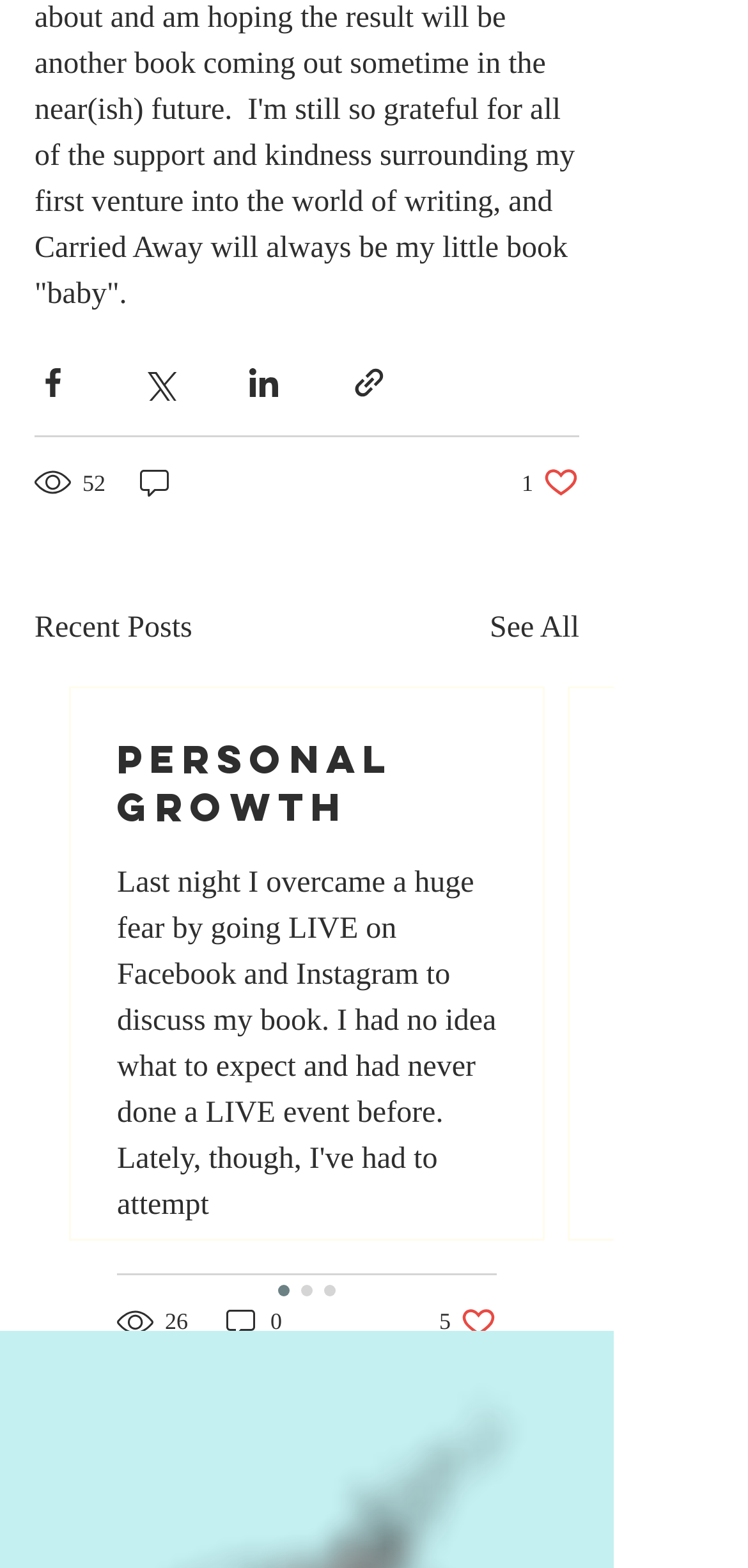How many share options are available?
Answer the question with as much detail as you can, using the image as a reference.

There are four share options available, which are 'Share via Facebook', 'Share via Twitter', 'Share via LinkedIn', and 'Share via link'. These options are represented as buttons with corresponding images.